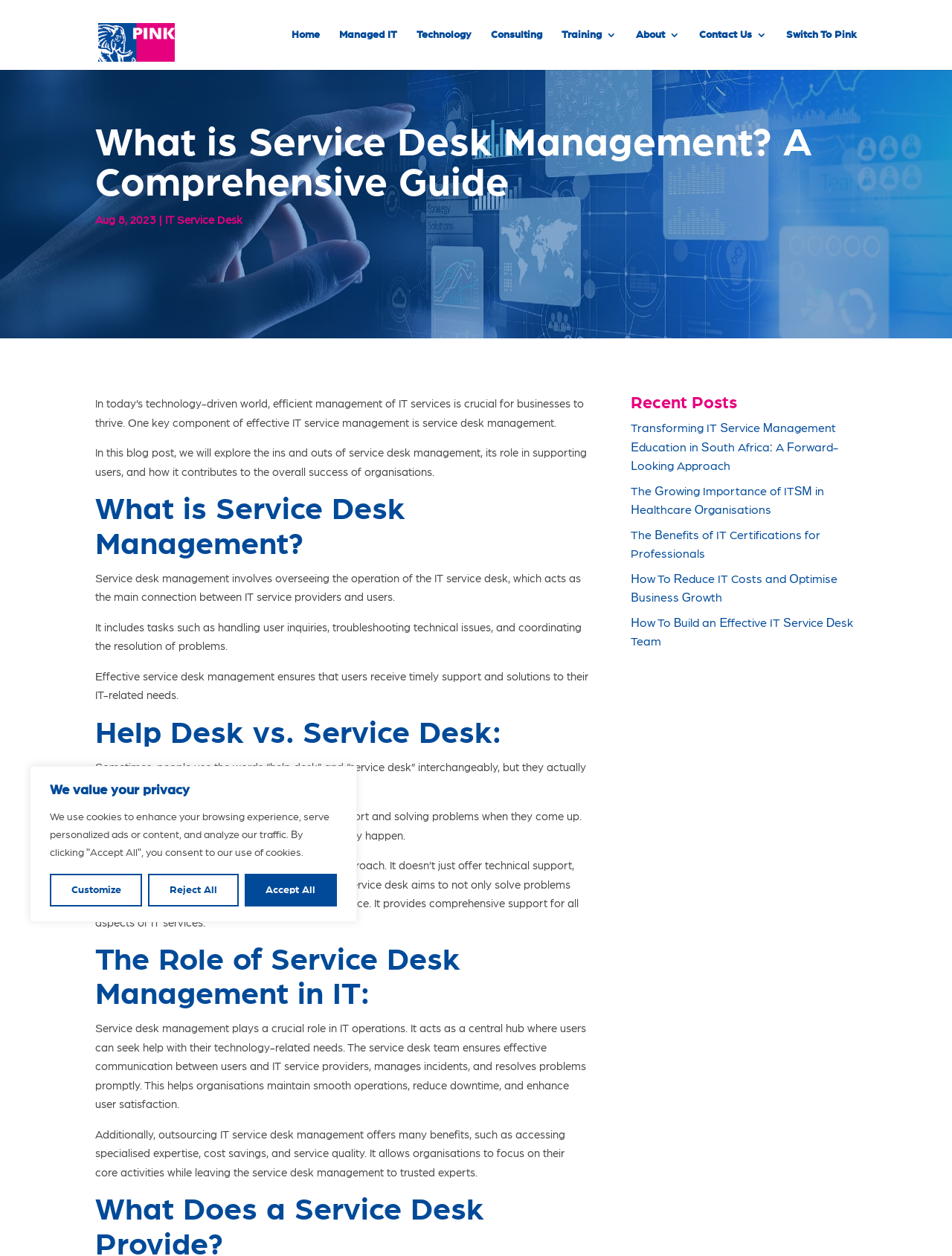What is the main topic of this webpage?
Give a one-word or short phrase answer based on the image.

Service Desk Management